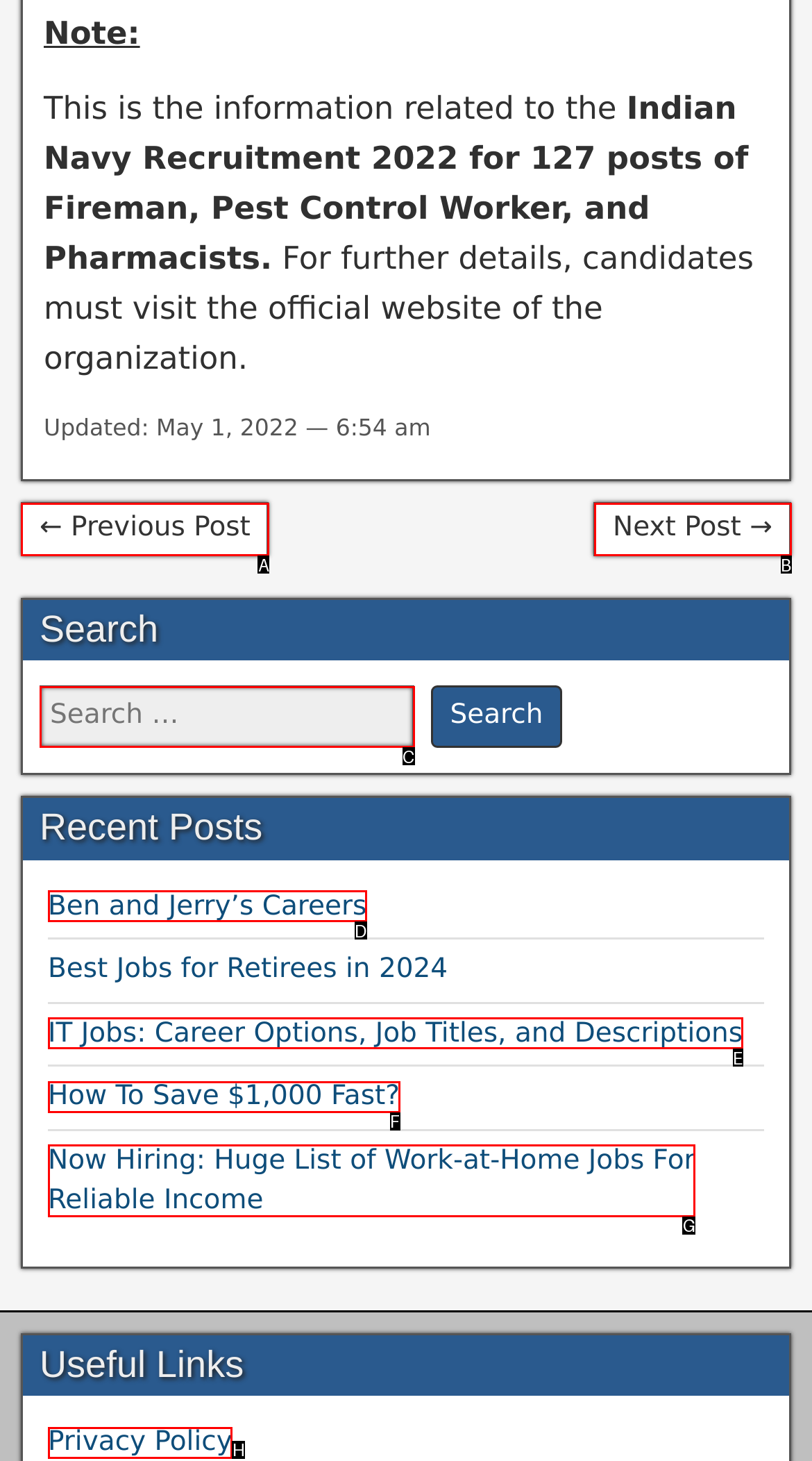Identify the UI element that best fits the description: Privacy Policy
Respond with the letter representing the correct option.

H